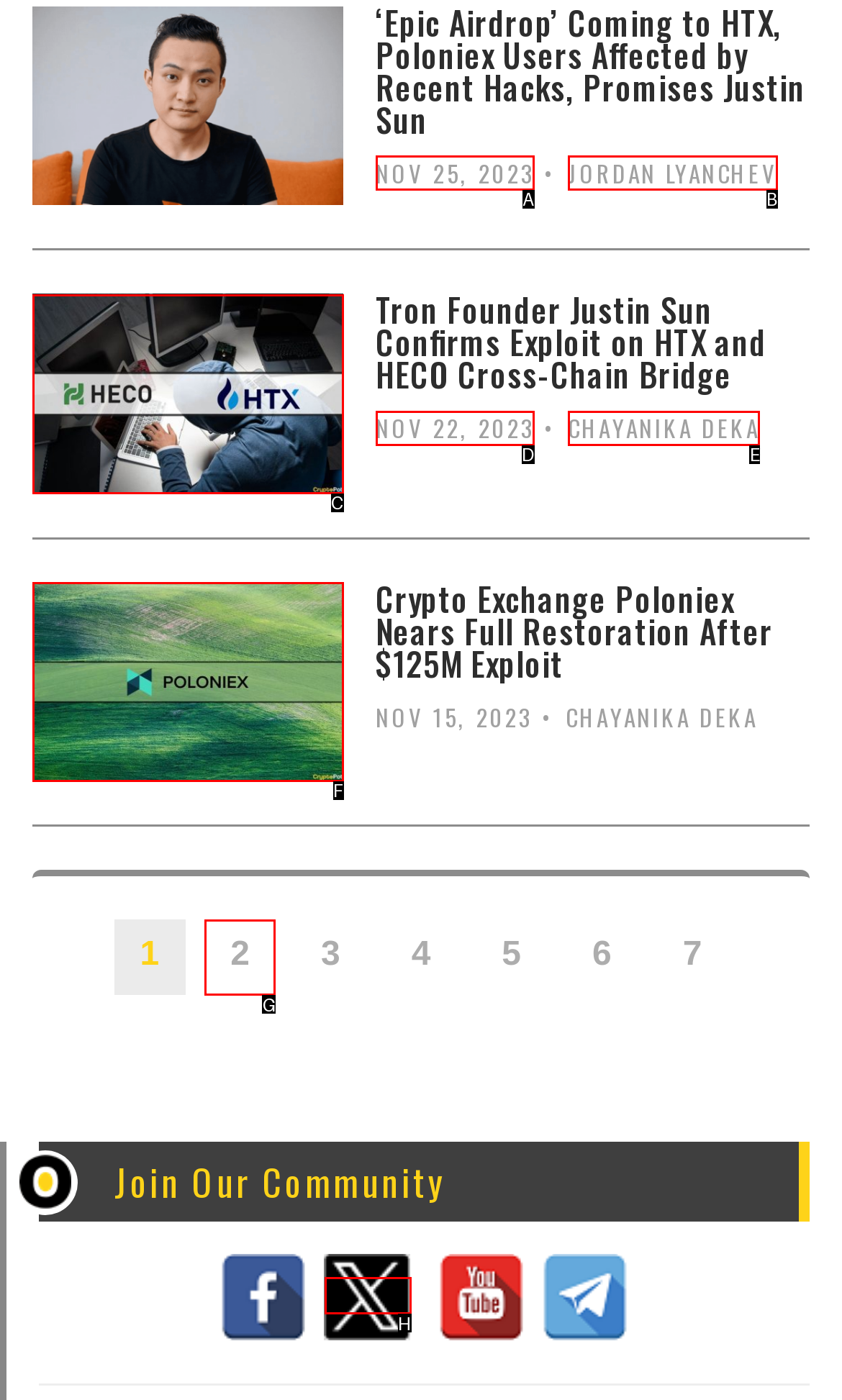Tell me which one HTML element I should click to complete the following task: Click on the link to page 2 Answer with the option's letter from the given choices directly.

G